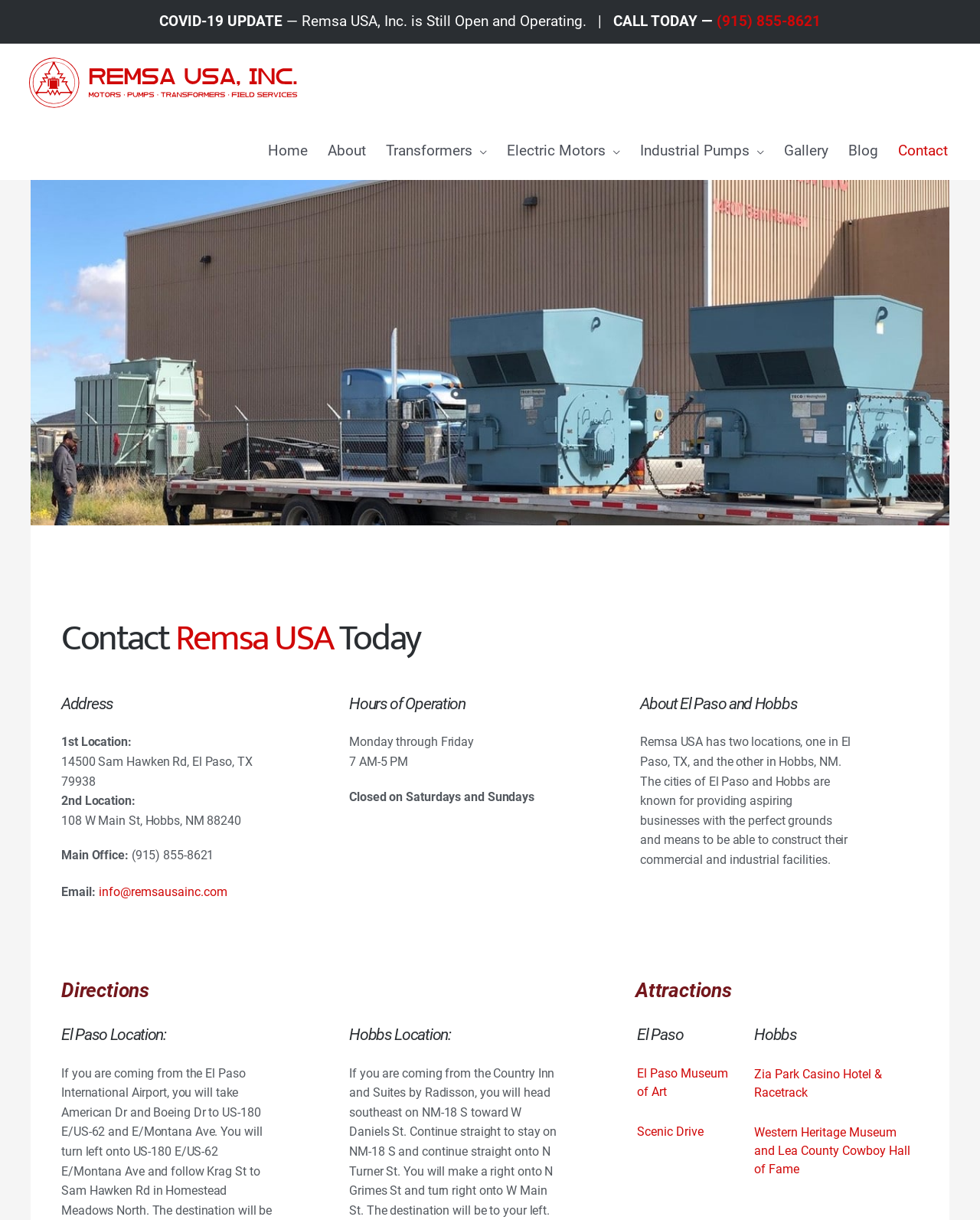Please find the bounding box coordinates of the element that you should click to achieve the following instruction: "Email Remsa USA". The coordinates should be presented as four float numbers between 0 and 1: [left, top, right, bottom].

[0.101, 0.725, 0.232, 0.737]